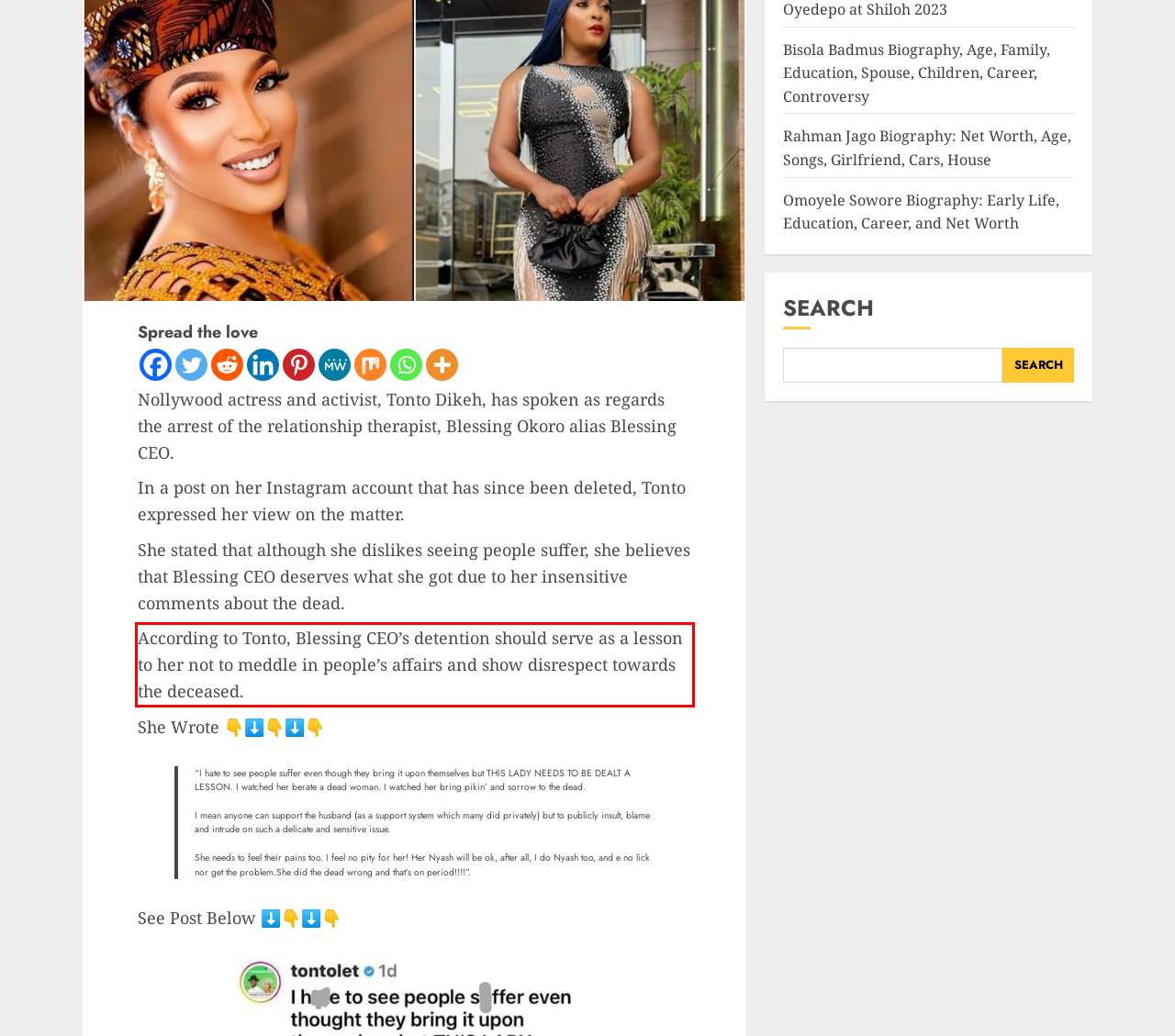You have a webpage screenshot with a red rectangle surrounding a UI element. Extract the text content from within this red bounding box.

According to Tonto, Blessing CEO’s detention should serve as a lesson to her not to meddle in people’s affairs and show disrespect towards the deceased.